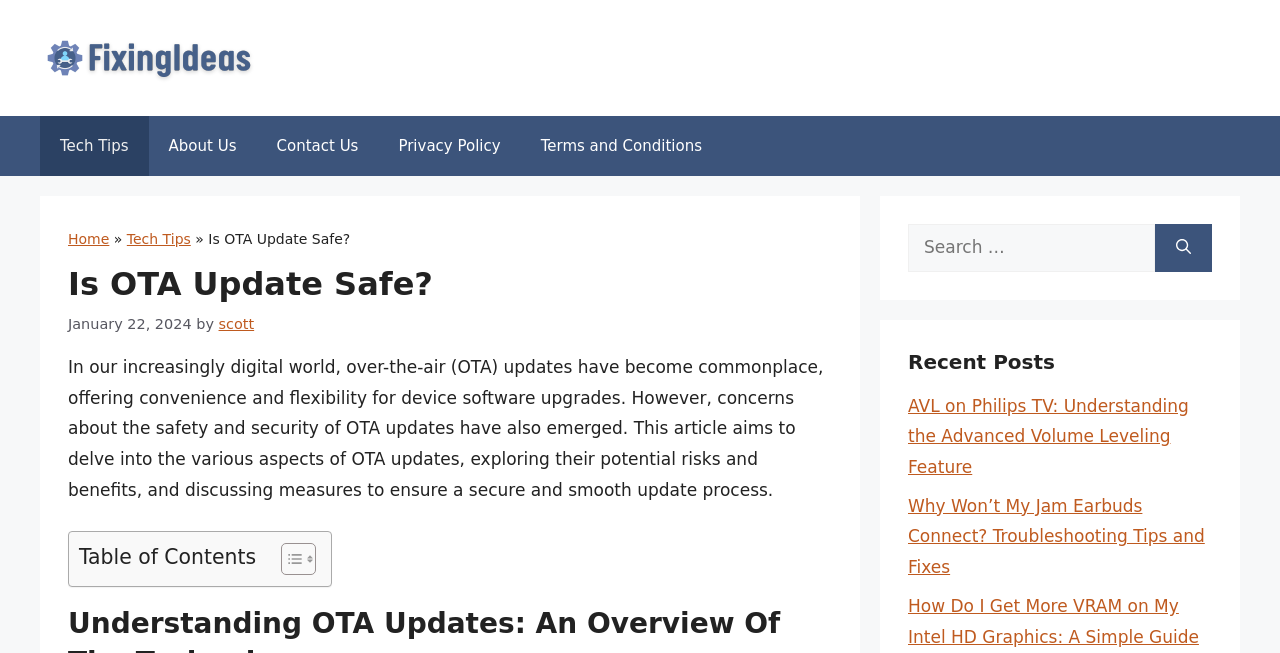Describe every aspect of the webpage in a detailed manner.

The webpage is about the safety of over-the-air (OTA) updates, with the main title "Is OTA Update Safe? - Fixing Ideas" at the top. Below the title, there is a banner with a link to "Fixing Ideas" and an image with the same name. 

The primary navigation menu is located below the banner, with links to "Tech Tips", "About Us", "Contact Us", "Privacy Policy", and "Terms and Conditions". 

On the left side of the page, there is a breadcrumbs navigation menu with links to "Home" and "Tech Tips", indicating the current page's location within the website's hierarchy. 

The main content of the page starts with a header that repeats the title "Is OTA Update Safe?" followed by the date "January 22, 2024" and the author's name "scott". 

Below the header, there is a long paragraph of text that introduces the topic of OTA updates, discussing their convenience and flexibility, as well as concerns about their safety and security. 

On the right side of the page, there is a complementary section with a search box and a button labeled "Search". Below the search box, there is a heading "Recent Posts" followed by three links to recent articles, including "AVL on Philips TV: Understanding the Advanced Volume Leveling Feature", "Why Won’t My Jam Earbuds Connect? Troubleshooting Tips and Fixes", and "How Do I Get More VRAM on My Intel HD Graphics: A Simple Guide".